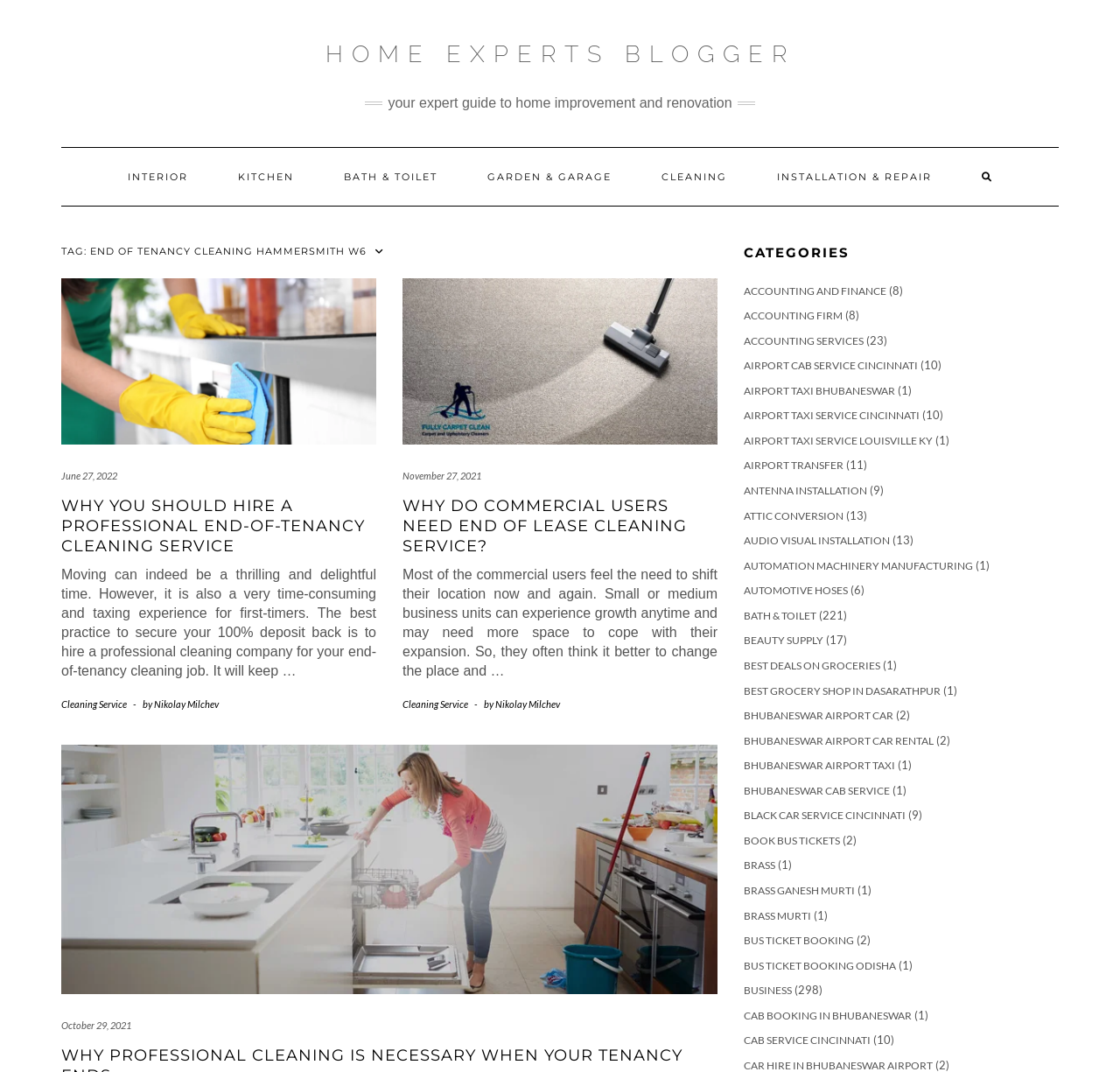Given the following UI element description: "Interior", find the bounding box coordinates in the webpage screenshot.

[0.093, 0.138, 0.189, 0.192]